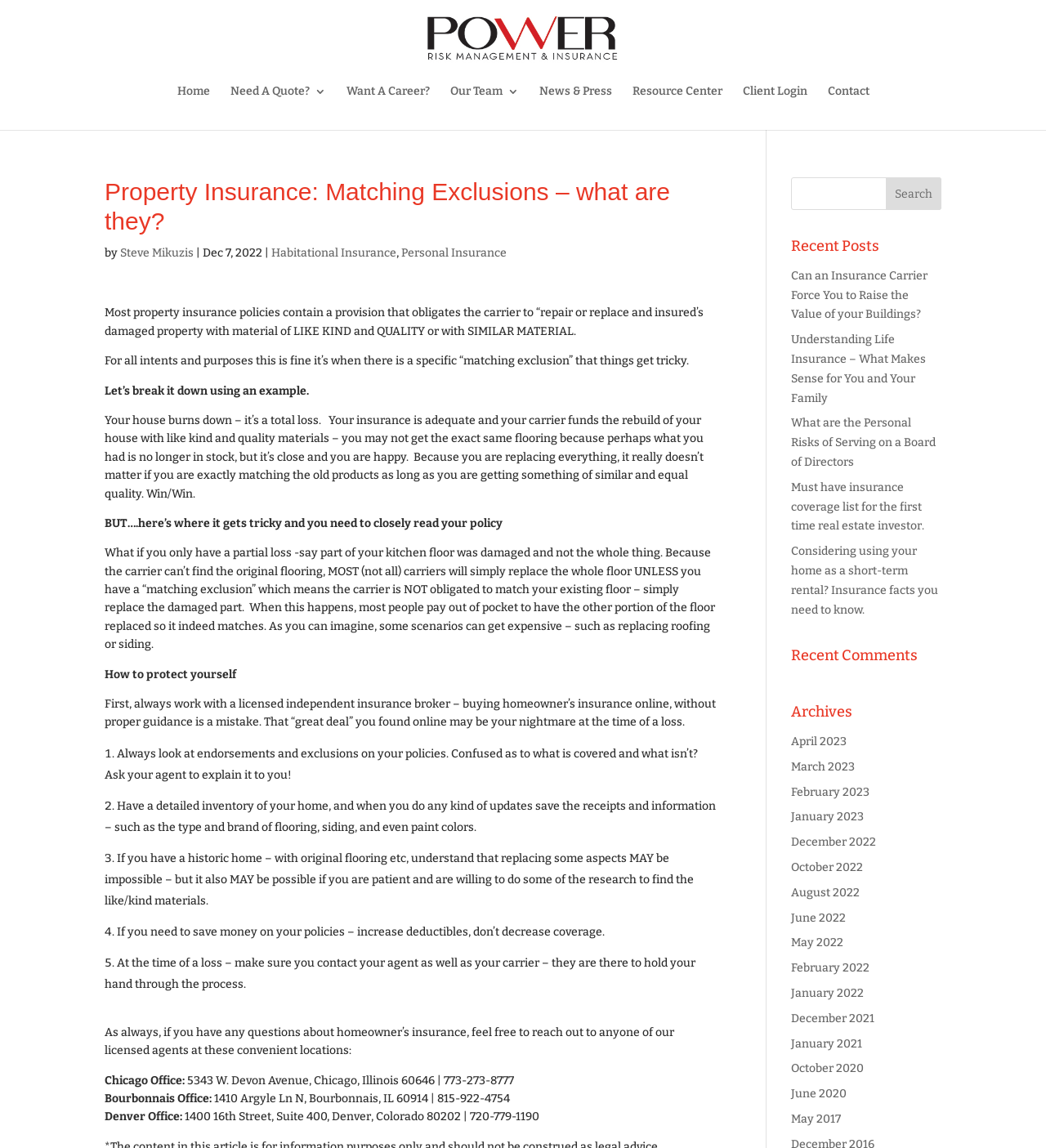Specify the bounding box coordinates of the element's region that should be clicked to achieve the following instruction: "View the archives for April 2023". The bounding box coordinates consist of four float numbers between 0 and 1, in the format [left, top, right, bottom].

[0.756, 0.64, 0.81, 0.652]